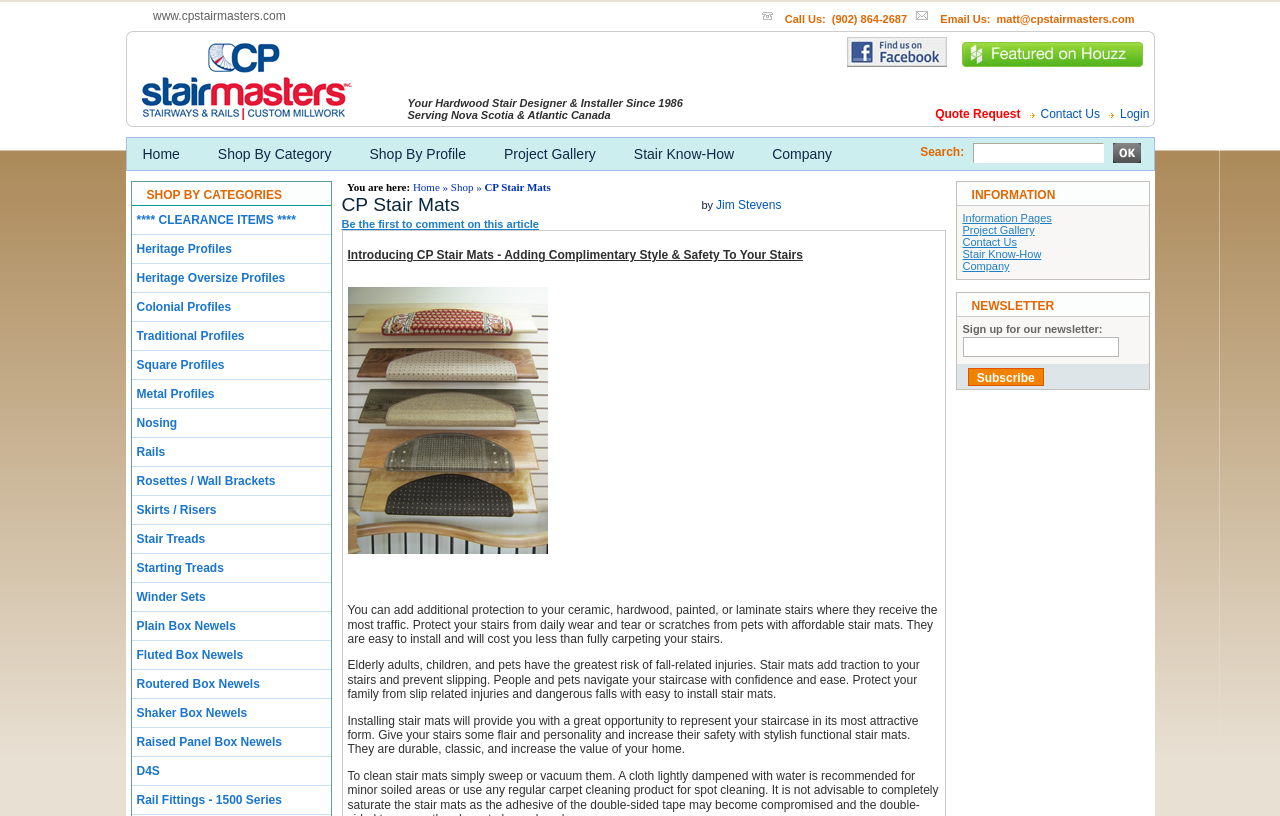Using the description "Project Gallery", locate and provide the bounding box of the UI element.

[0.752, 0.275, 0.808, 0.289]